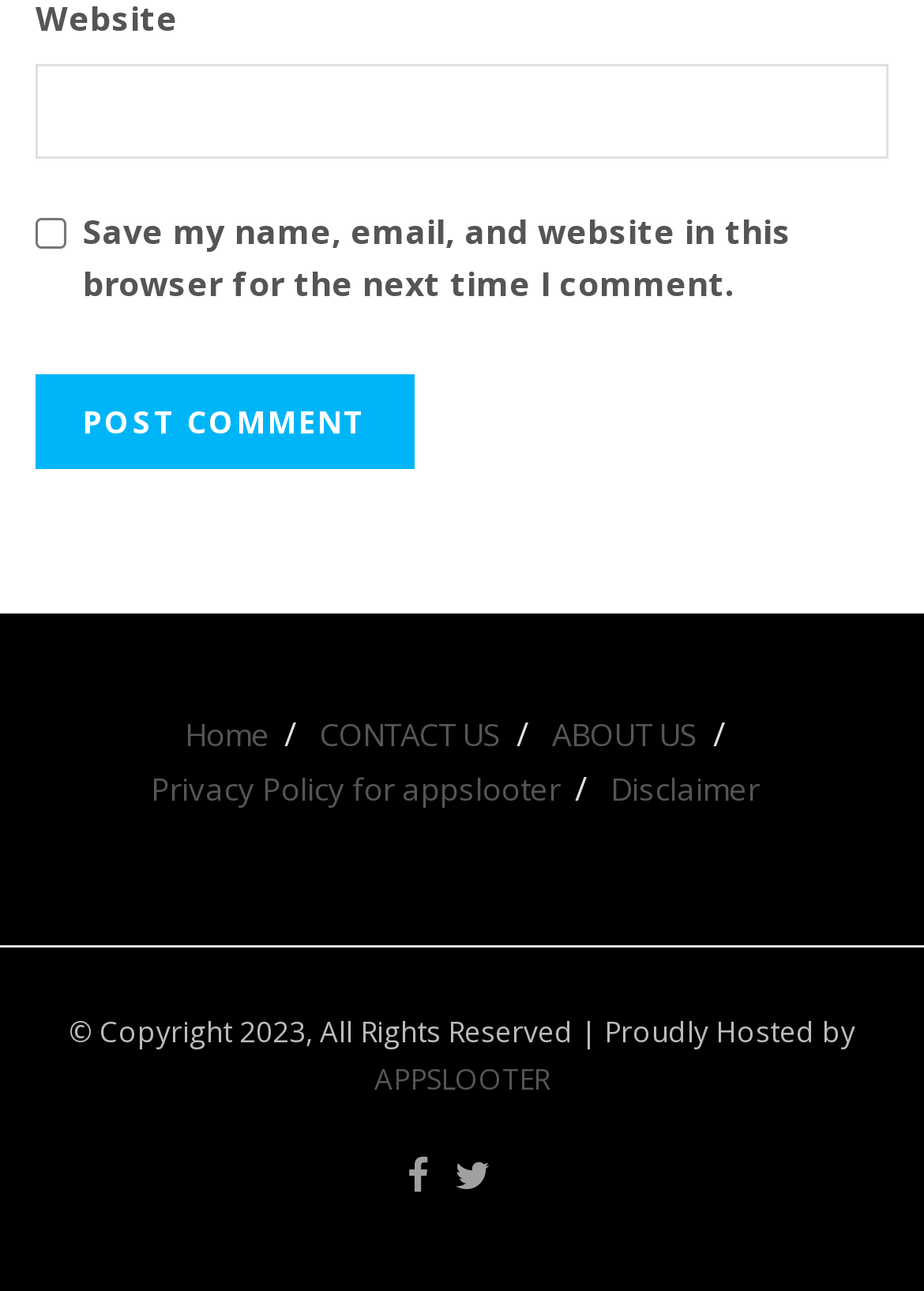What is the copyright year?
Refer to the image and provide a one-word or short phrase answer.

2023